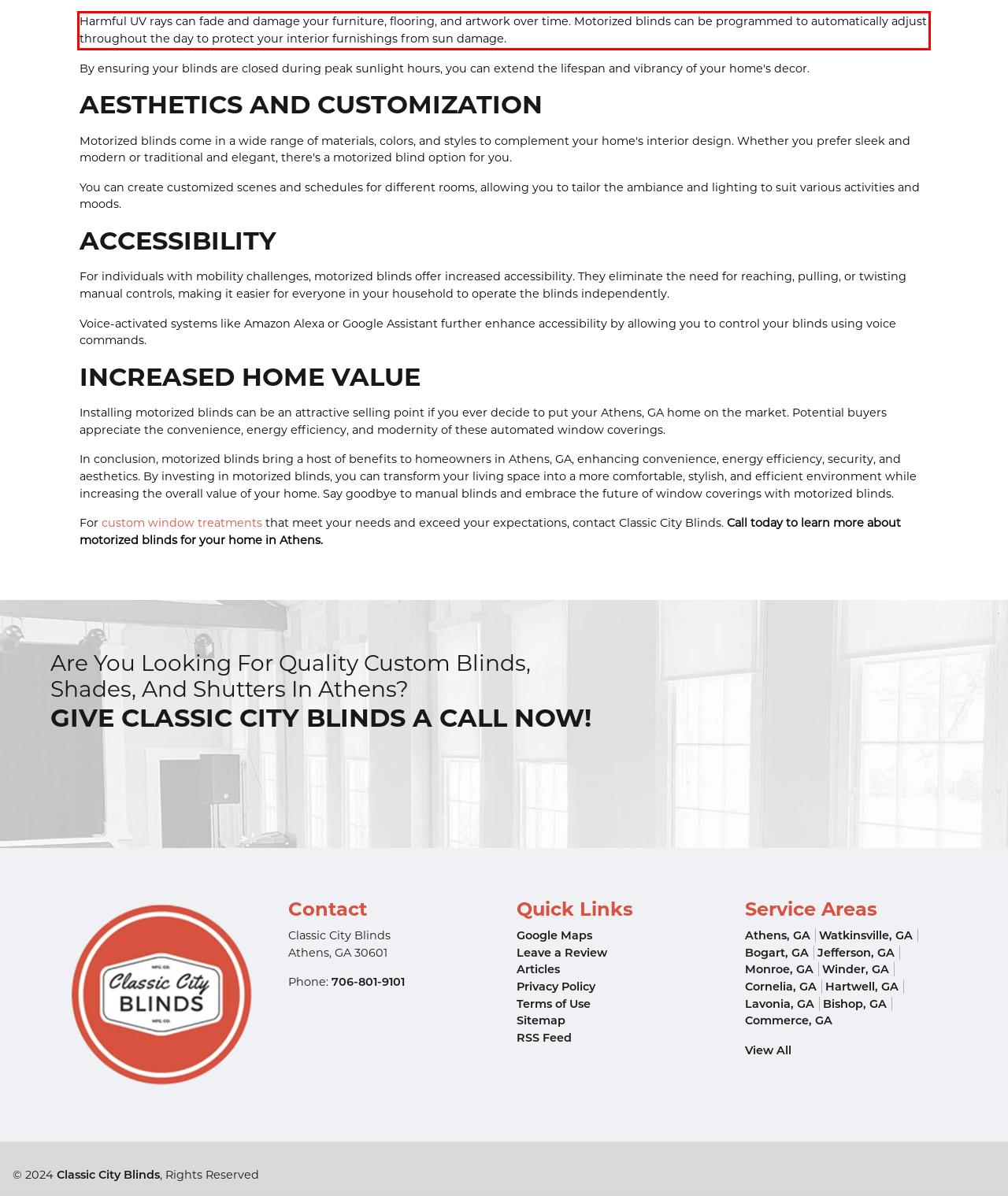Within the screenshot of the webpage, there is a red rectangle. Please recognize and generate the text content inside this red bounding box.

Harmful UV rays can fade and damage your furniture, flooring, and artwork over time. Motorized blinds can be programmed to automatically adjust throughout the day to protect your interior furnishings from sun damage.